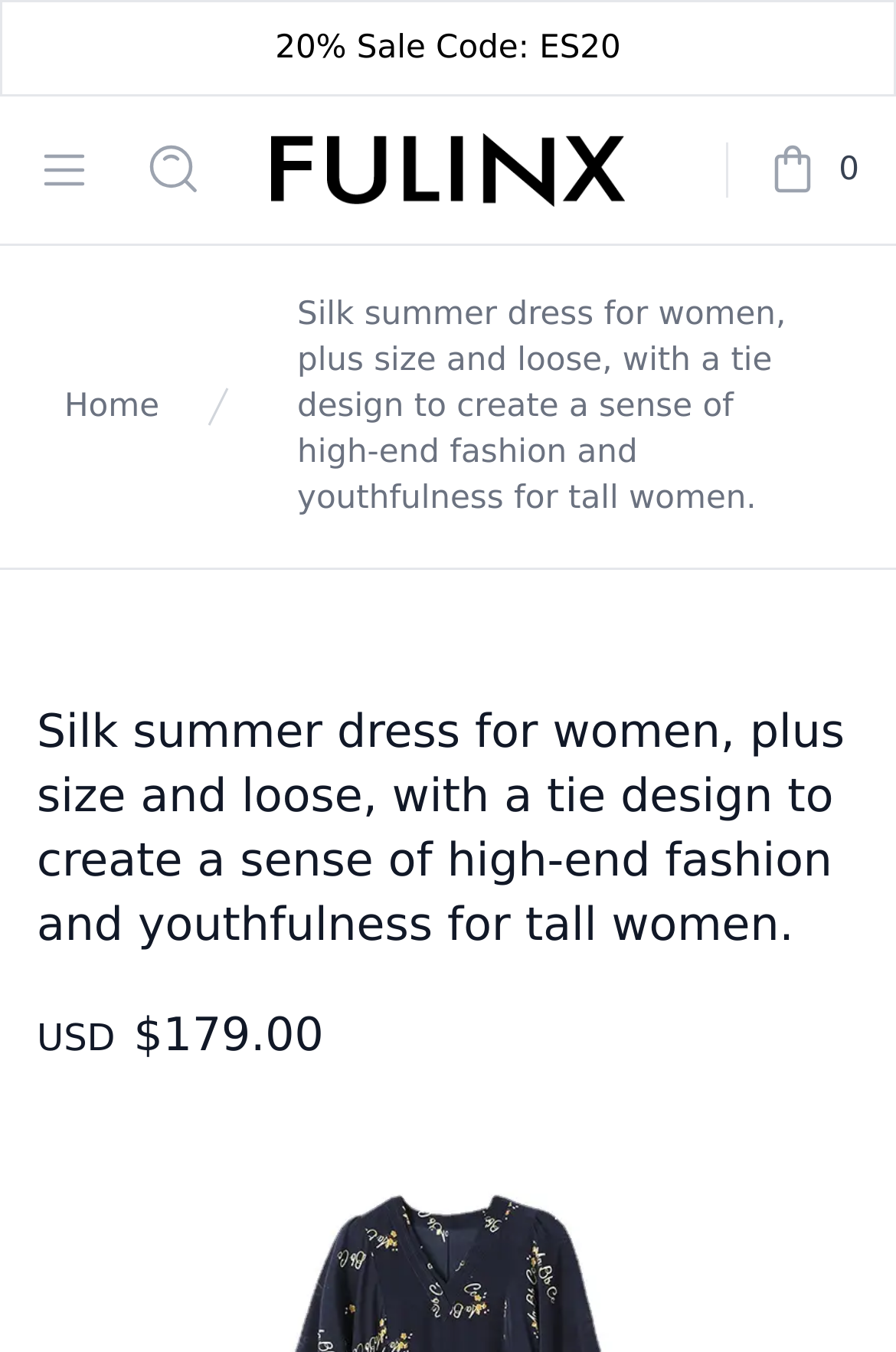Describe all the significant parts and information present on the webpage.

The webpage is showcasing a summer collection, specifically a silk dress for women. At the top, there is a navigation bar with a "Top" label, featuring a "20% Sale Code" notification, an "Open menu" button, a "Search" link, and a "Logo Fulinx" link with an accompanying image. To the right of the logo, there is a link indicating "0 items in cart, view bag".

Below the navigation bar, there is a breadcrumb navigation section with links to "Home" and a longer description of the silk summer dress. The main content of the page is headed by a title that matches the description in the breadcrumb navigation, emphasizing the dress's features and target audience.

On the right side of the page, there is a section displaying the price of the dress, with a "USD" label and a price of "$179.00". Below this section, there is a heading labeled "Images", suggesting that the page may contain images of the dress, although they are not explicitly described in the accessibility tree.